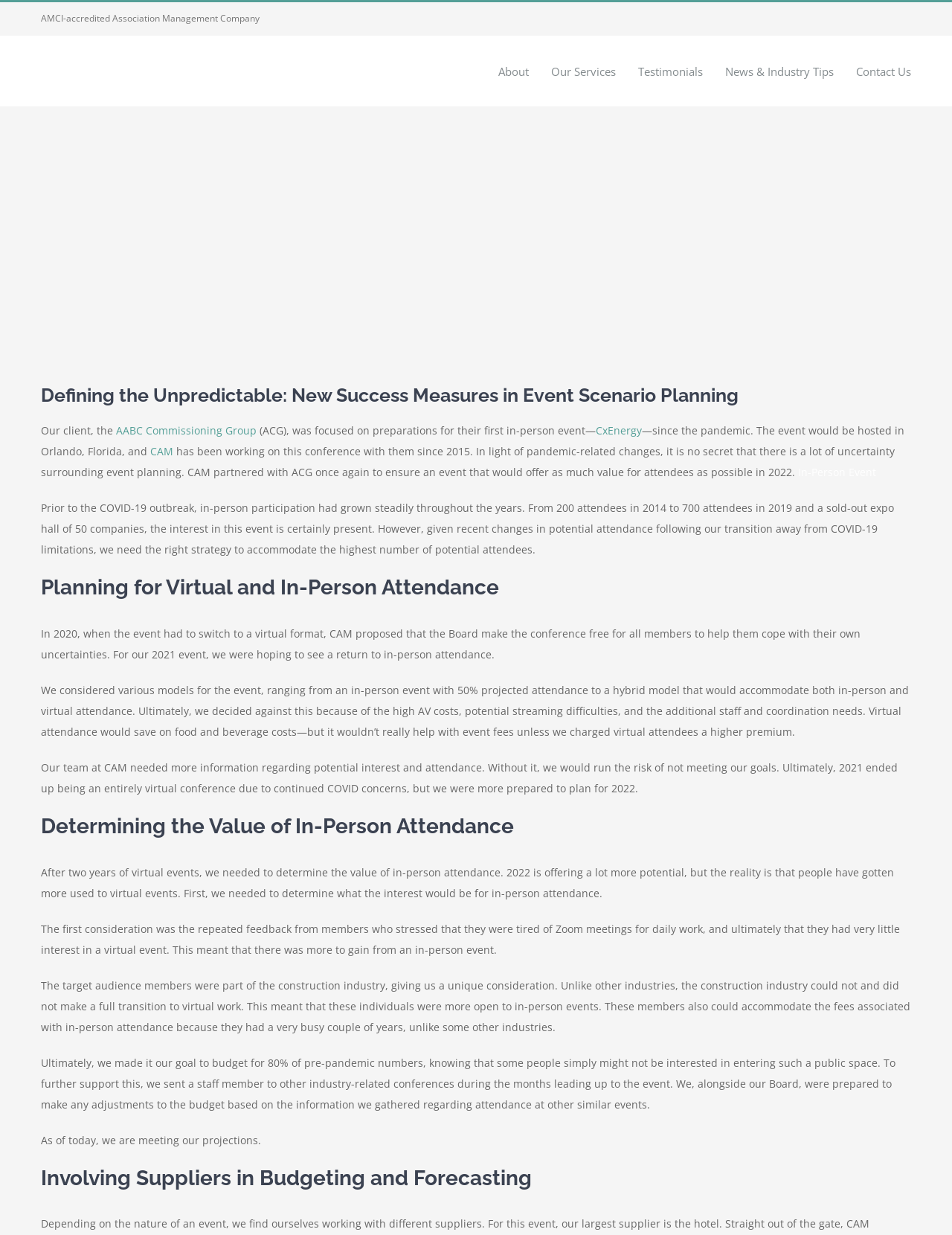What is the location of the in-person event described in this webpage?
Answer the question with a single word or phrase derived from the image.

Orlando, Florida